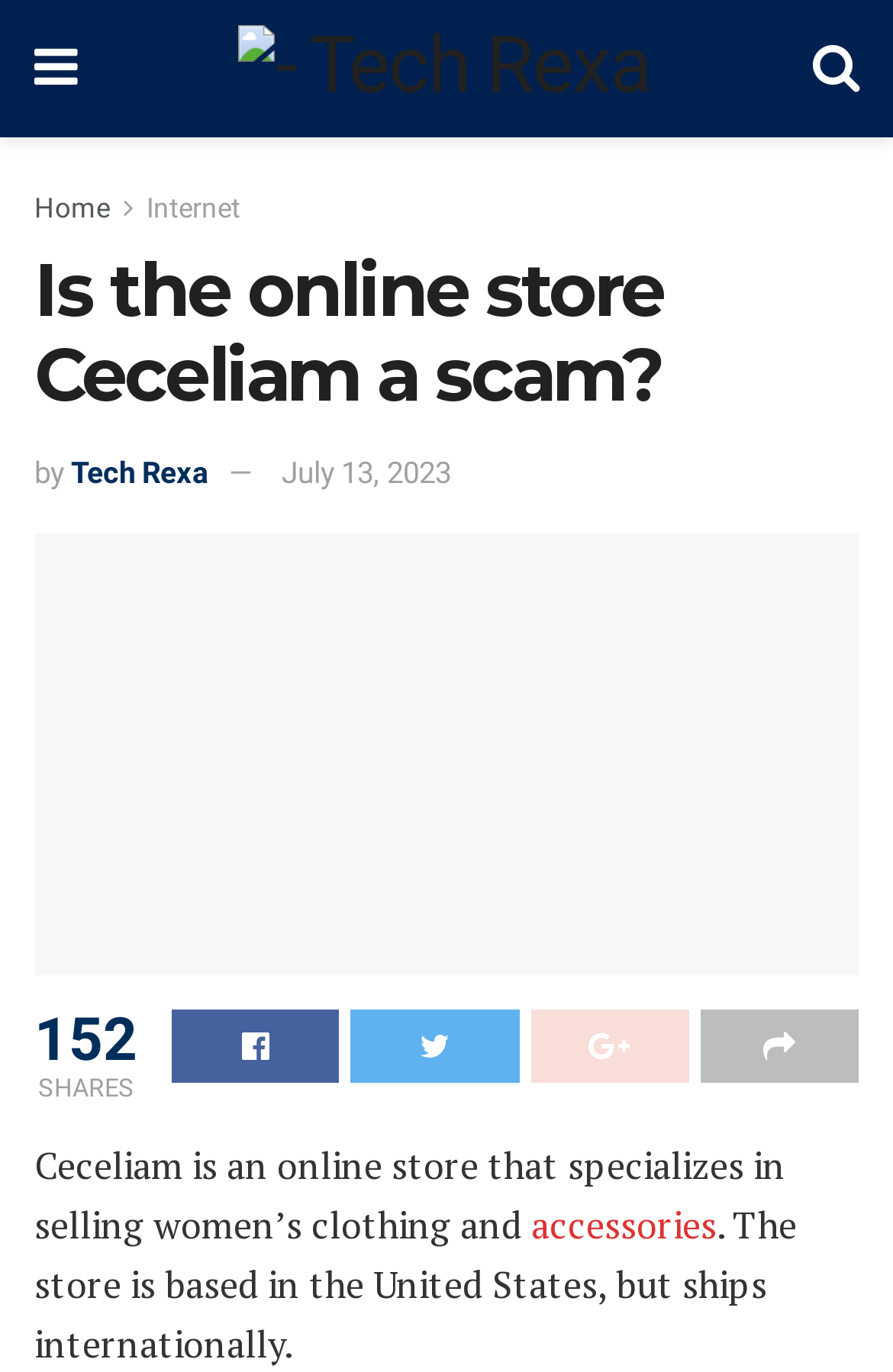Please provide a detailed answer to the question below by examining the image:
What is the date of the article?

The date of the article is July 13, 2023, which is mentioned in the link 'July 13, 2023' below the heading 'Is the online store Ceceliam a scam?'